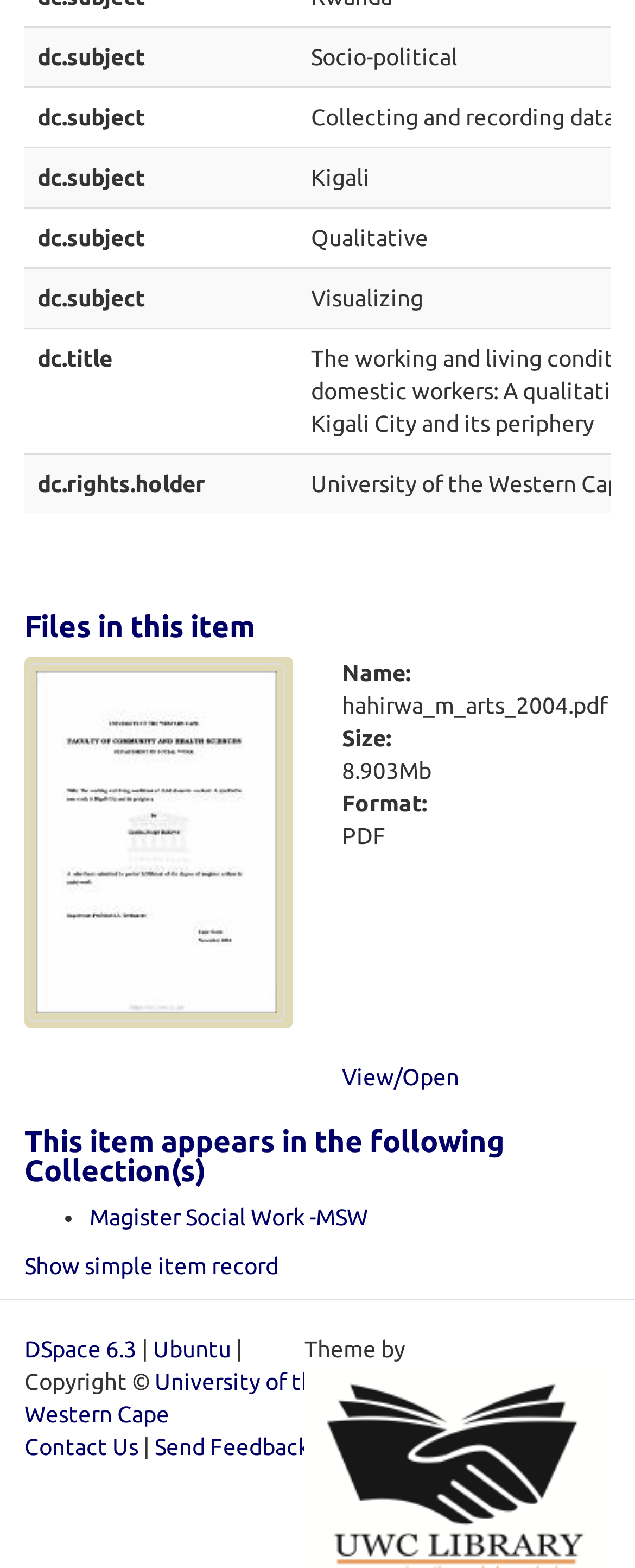Locate the bounding box coordinates of the segment that needs to be clicked to meet this instruction: "View the file".

[0.538, 0.678, 0.723, 0.695]